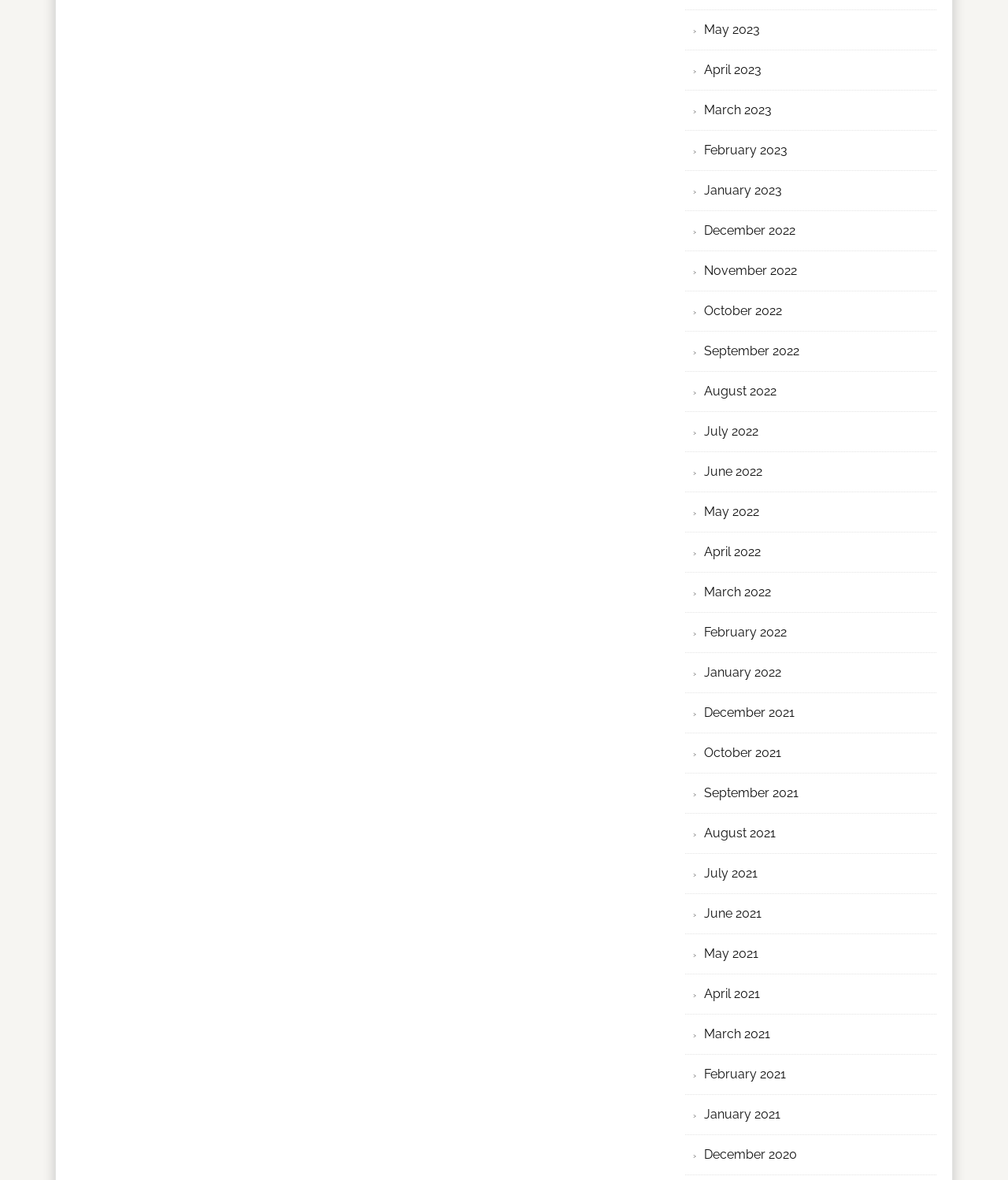Is there a link for 'November 2021'?
Refer to the image and offer an in-depth and detailed answer to the question.

By scanning the list of links, I can see that there is a link for 'November 2021', which is listed among the other months.